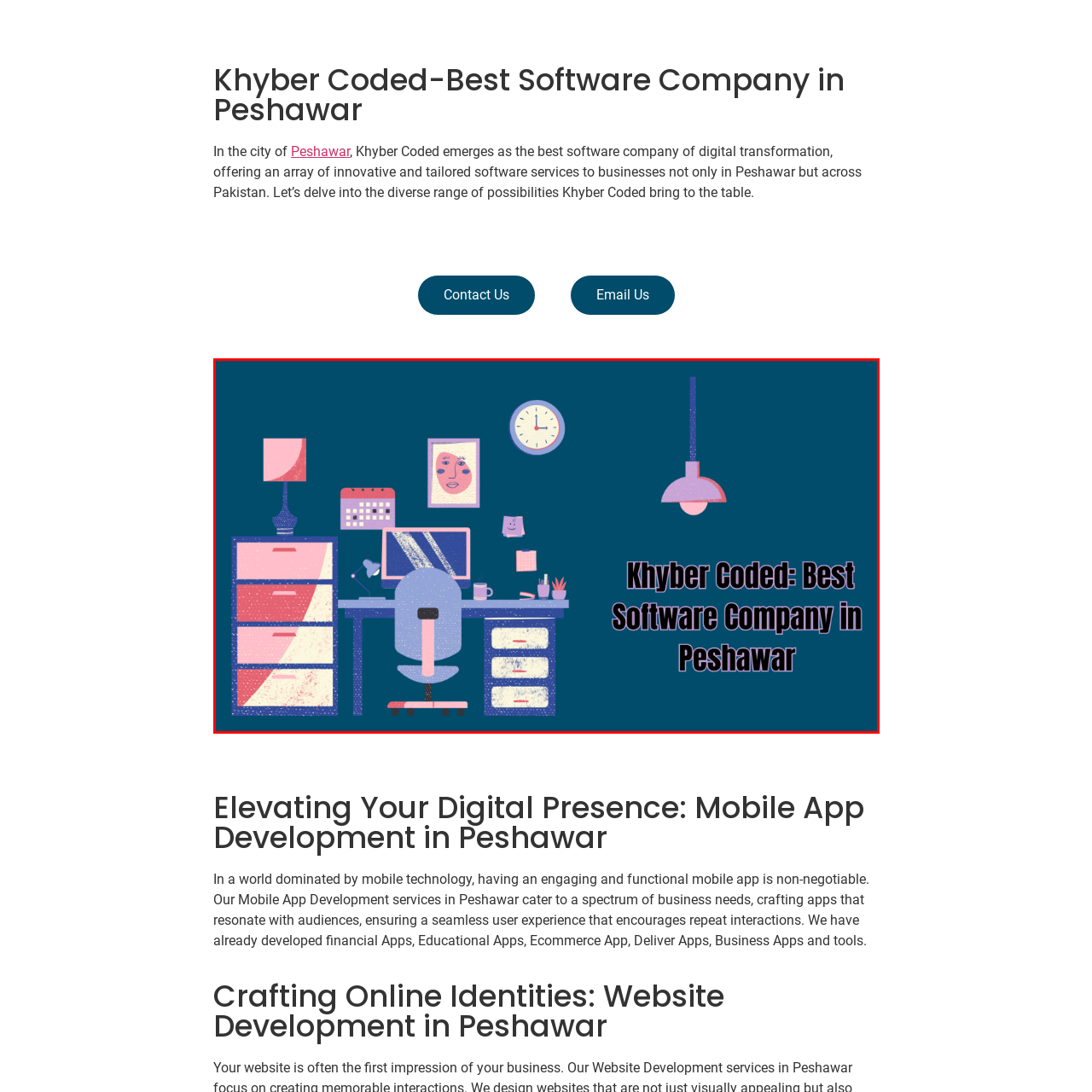Analyze the content inside the red-marked area, What is the purpose of Khyber Coded? Answer using only one word or a concise phrase.

To offer software solutions